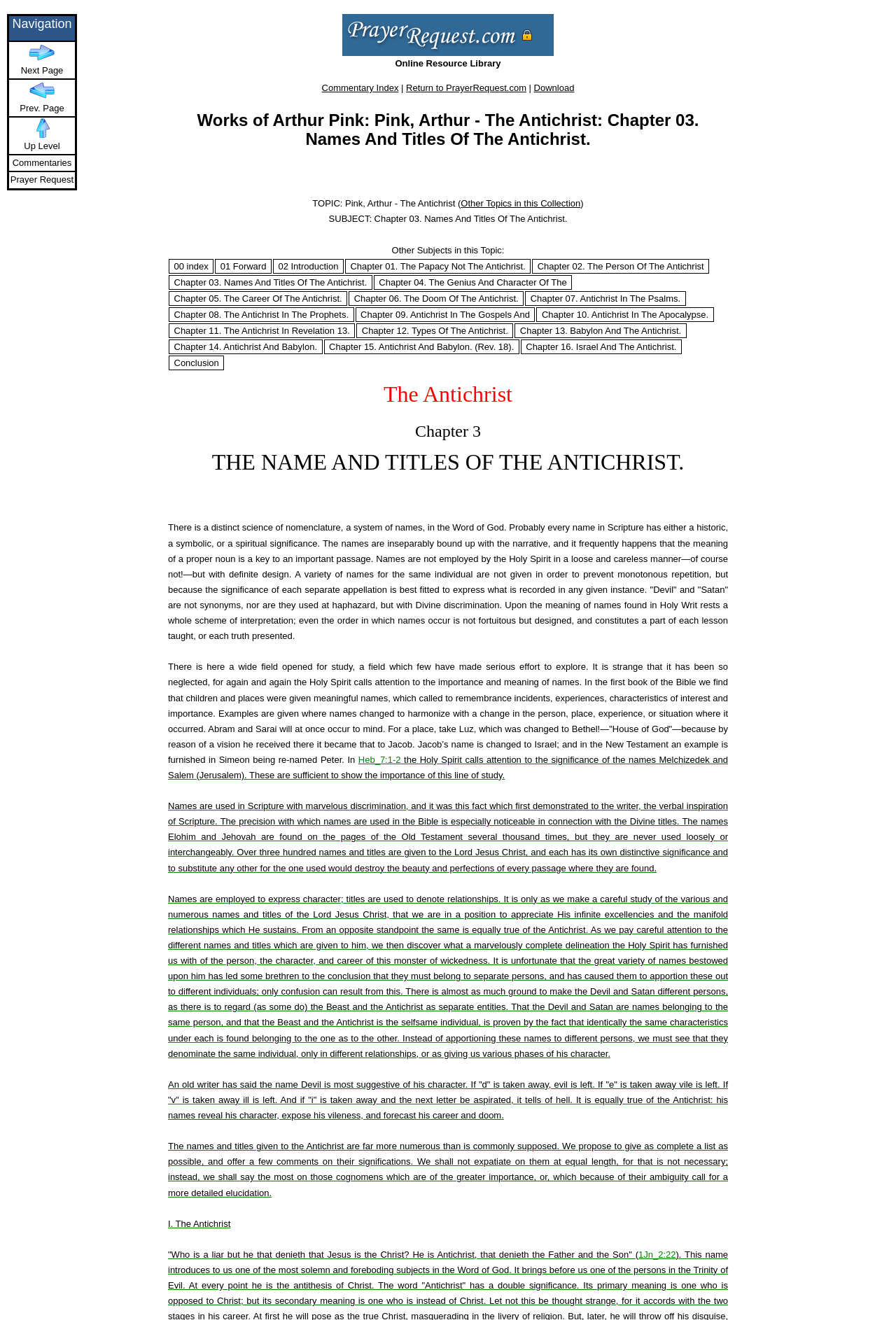How many links are there in the table of contents?
Using the details shown in the screenshot, provide a comprehensive answer to the question.

I counted the number of link elements with chapter titles in the table of contents section, starting from 'Chapter 01. The Papacy Not The Antichrist.' to 'Conclusion'.